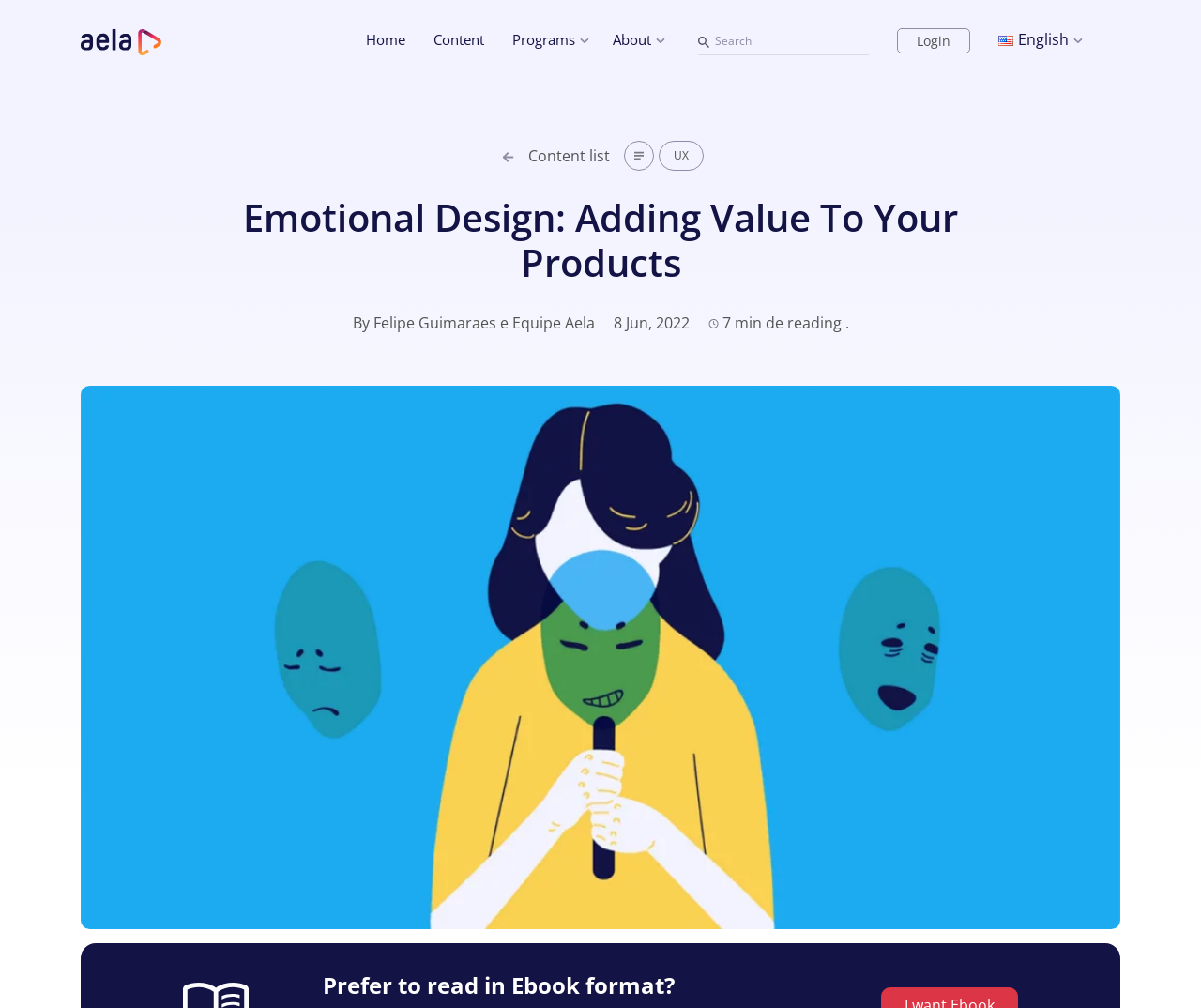Pinpoint the bounding box coordinates of the clickable area needed to execute the instruction: "login to the platform". The coordinates should be specified as four float numbers between 0 and 1, i.e., [left, top, right, bottom].

[0.747, 0.028, 0.808, 0.053]